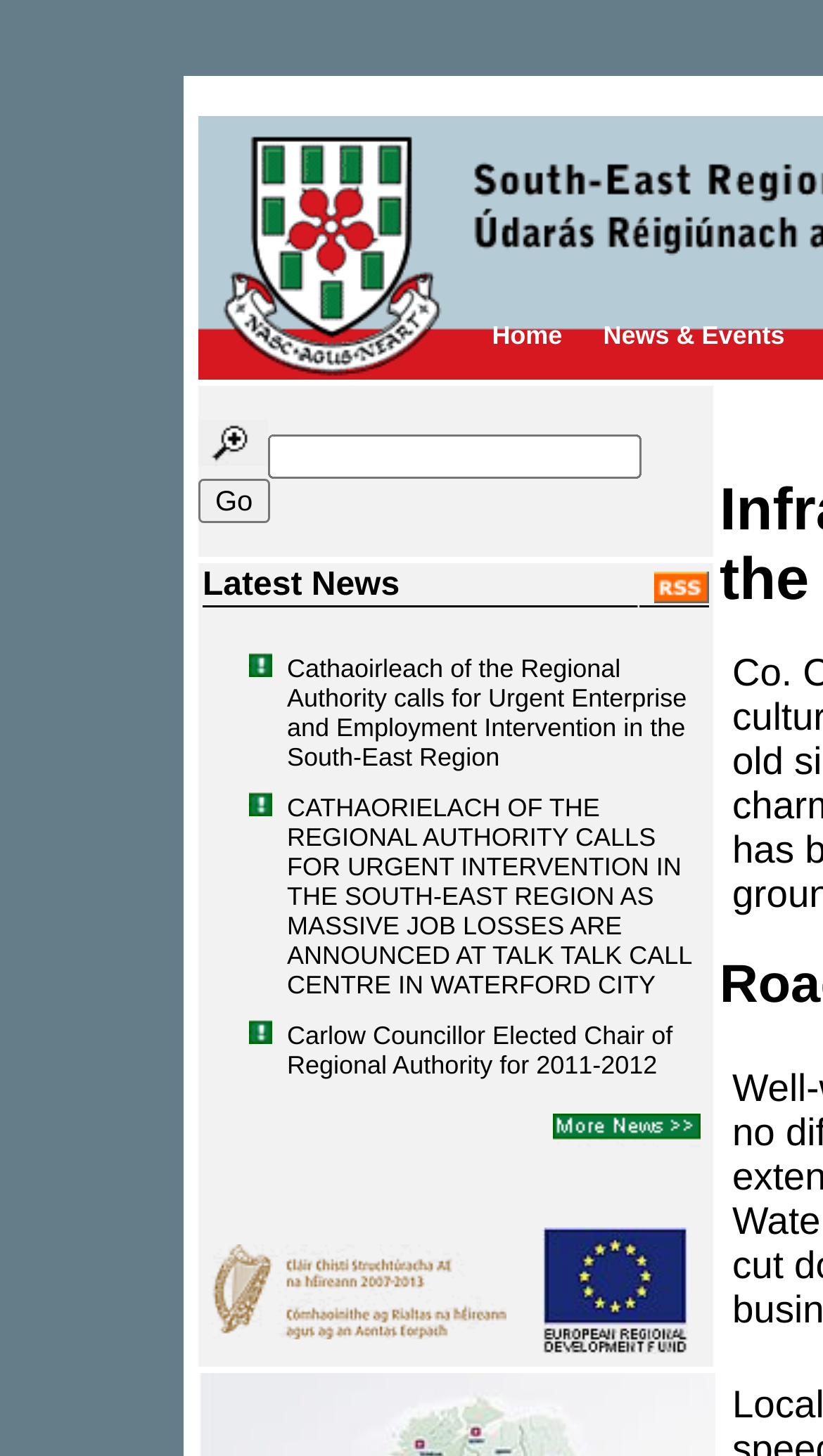Specify the bounding box coordinates of the region I need to click to perform the following instruction: "Read the latest news". The coordinates must be four float numbers in the range of 0 to 1, i.e., [left, top, right, bottom].

[0.246, 0.39, 0.727, 0.416]